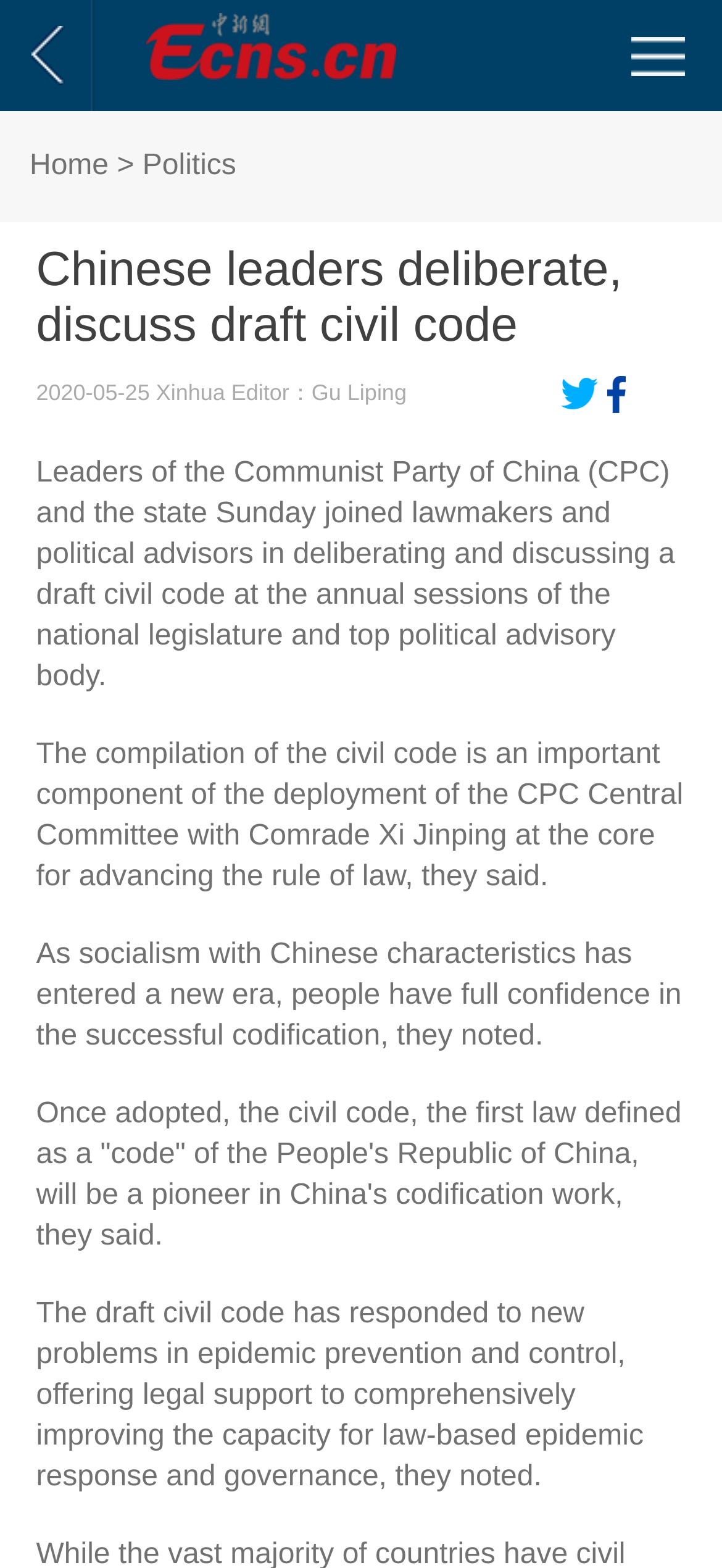What is the name of the party mentioned in the news?
Kindly answer the question with as much detail as you can.

I found the name of the party by looking at the text 'Leaders of the Communist Party of China (CPC) and the state Sunday joined lawmakers and political advisors...' which is located in the middle of the webpage.